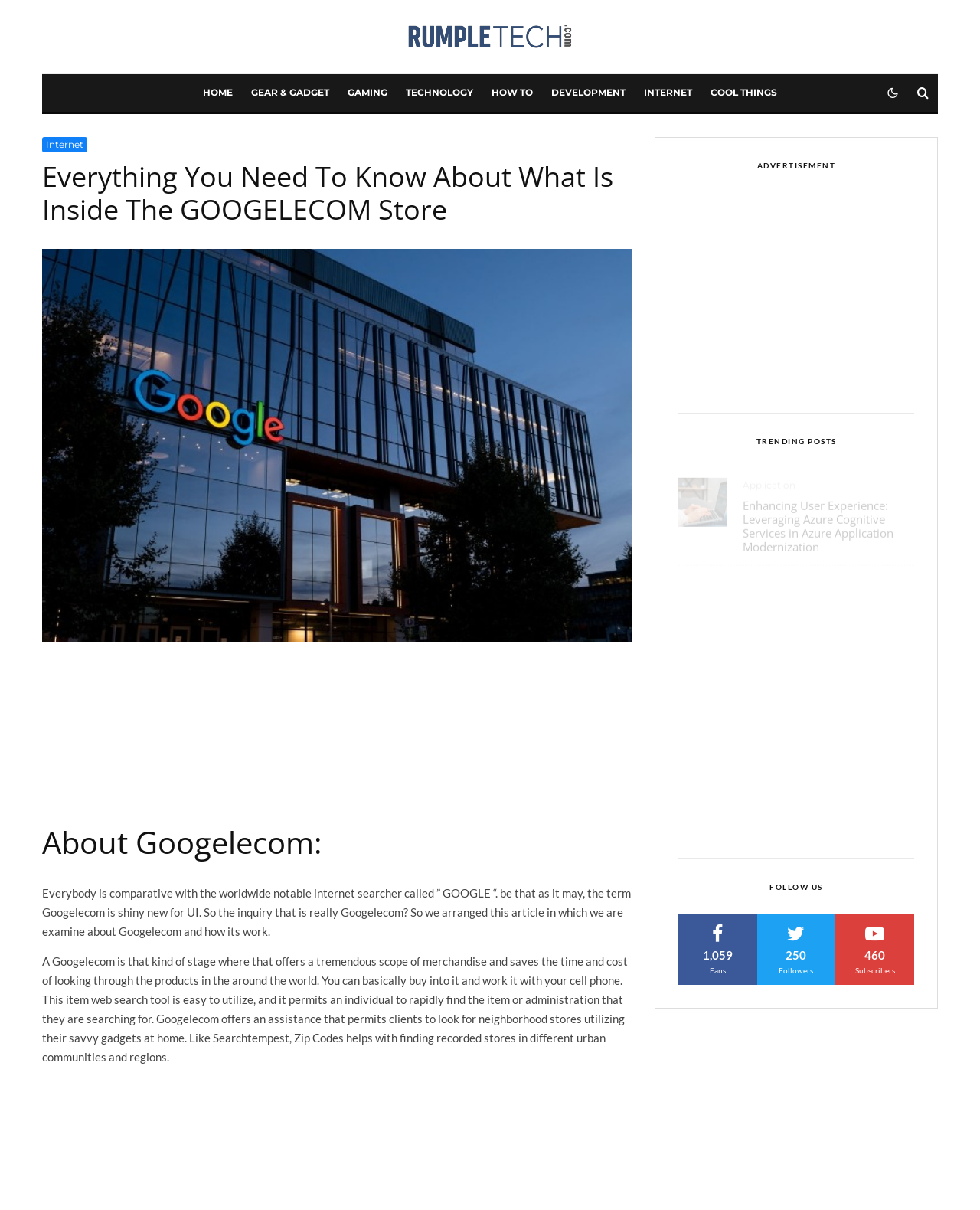Determine the bounding box coordinates of the clickable element to complete this instruction: "Click on HOME". Provide the coordinates in the format of four float numbers between 0 and 1, [left, top, right, bottom].

[0.198, 0.061, 0.247, 0.092]